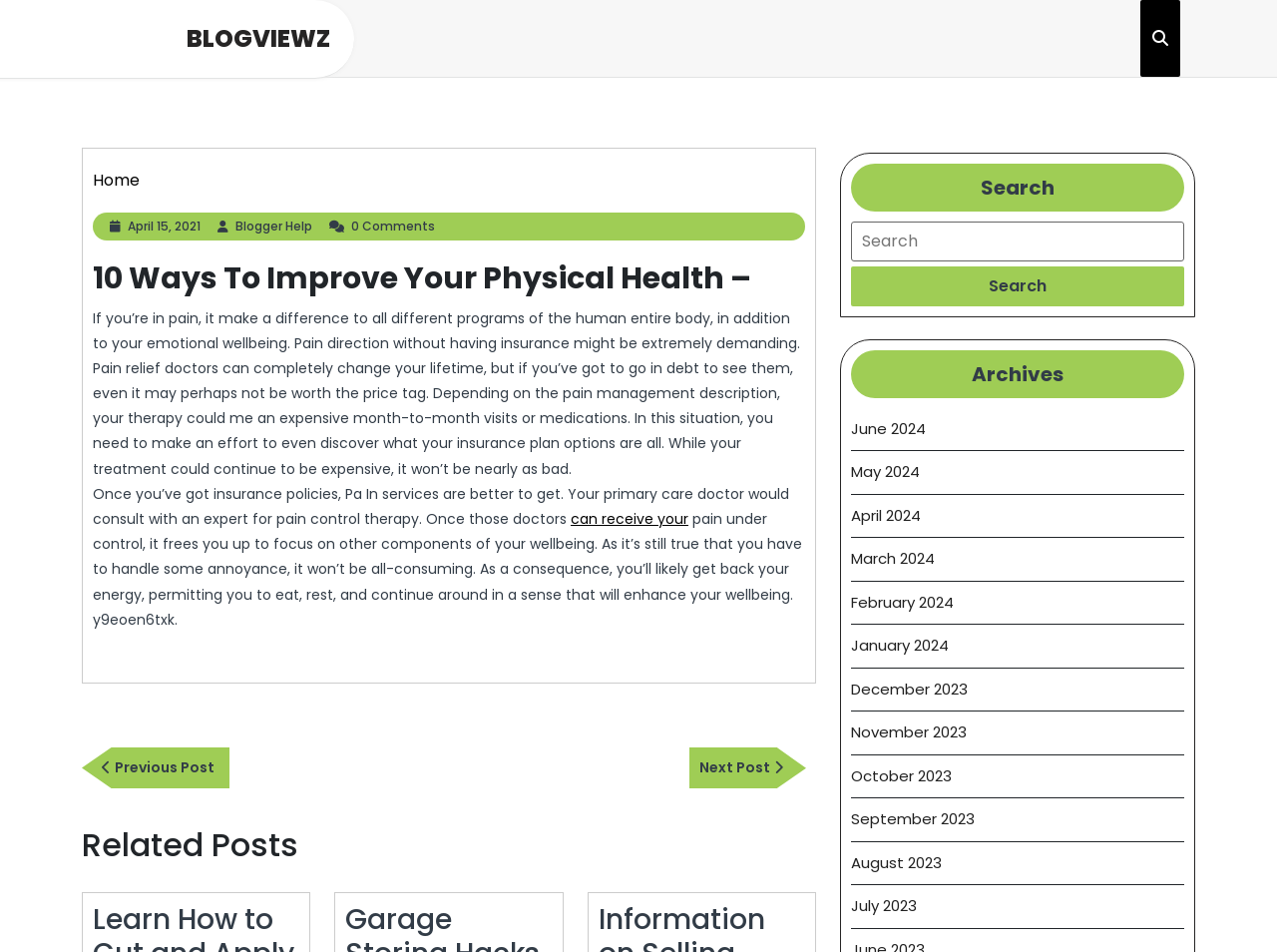What type of doctor is mentioned in the article?
Give a comprehensive and detailed explanation for the question.

The article mentions that pain relief doctors can completely change one's life, but notes that seeing them can be expensive without insurance. This suggests that the article is discussing the role of pain relief doctors in managing pain and improving overall wellbeing.